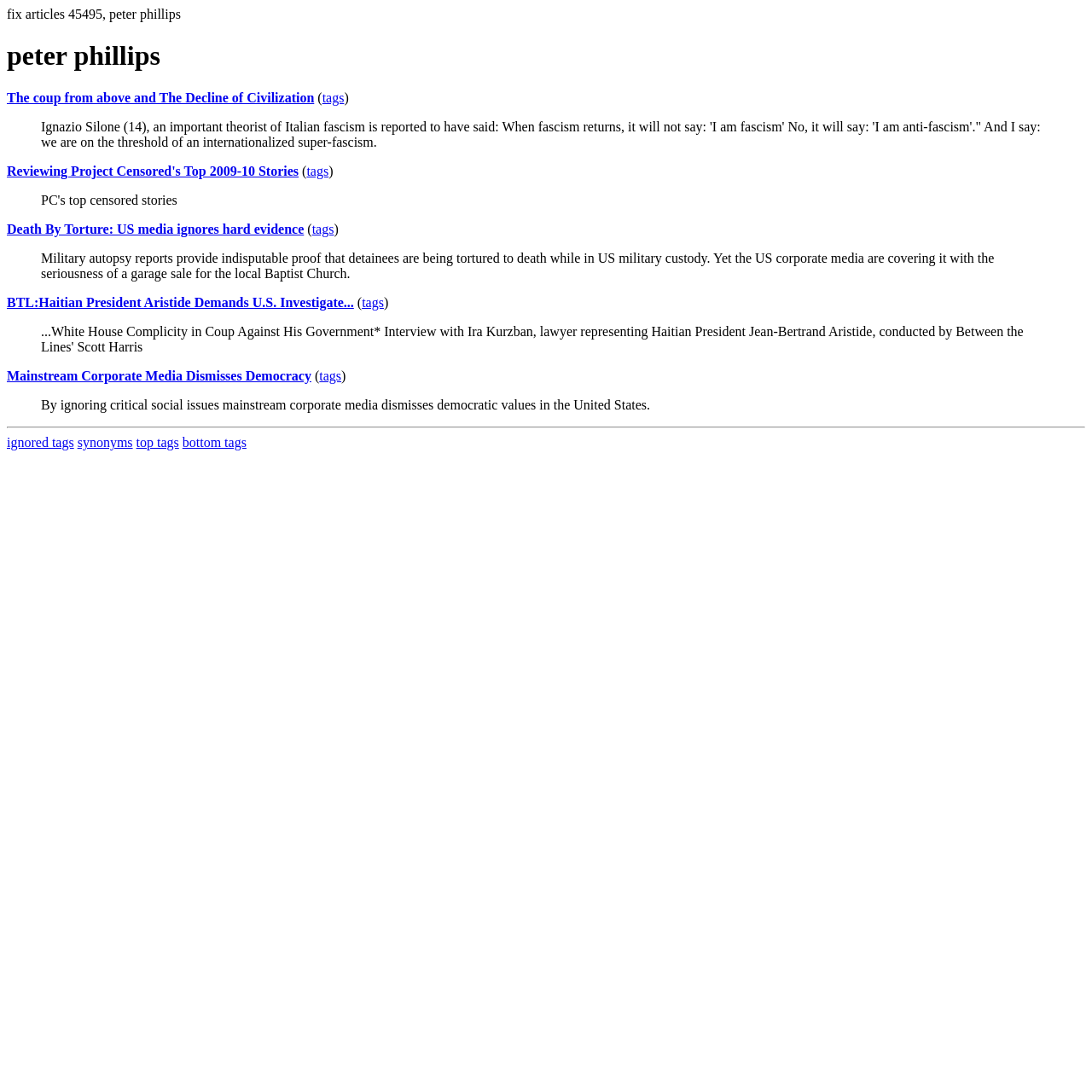Please identify the bounding box coordinates of the region to click in order to complete the task: "View the article 'BTL:Haitian President Aristide Demands U.S. Investigate...'". The coordinates must be four float numbers between 0 and 1, specified as [left, top, right, bottom].

[0.006, 0.27, 0.324, 0.283]